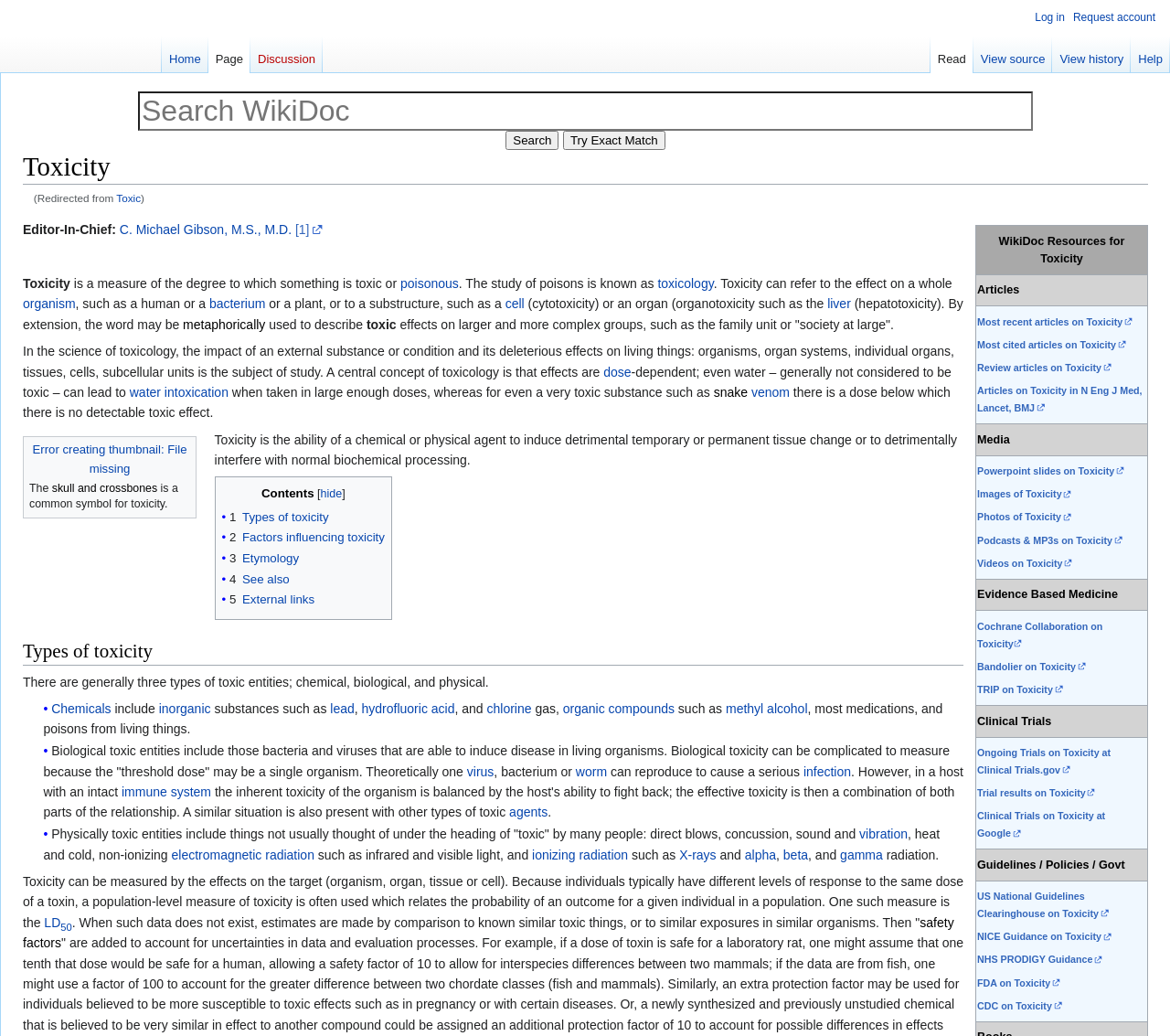Using the information from the screenshot, answer the following question thoroughly:
What is the title of the webpage?

The title of the webpage is 'Toxicity' which can be found at the top of the webpage.